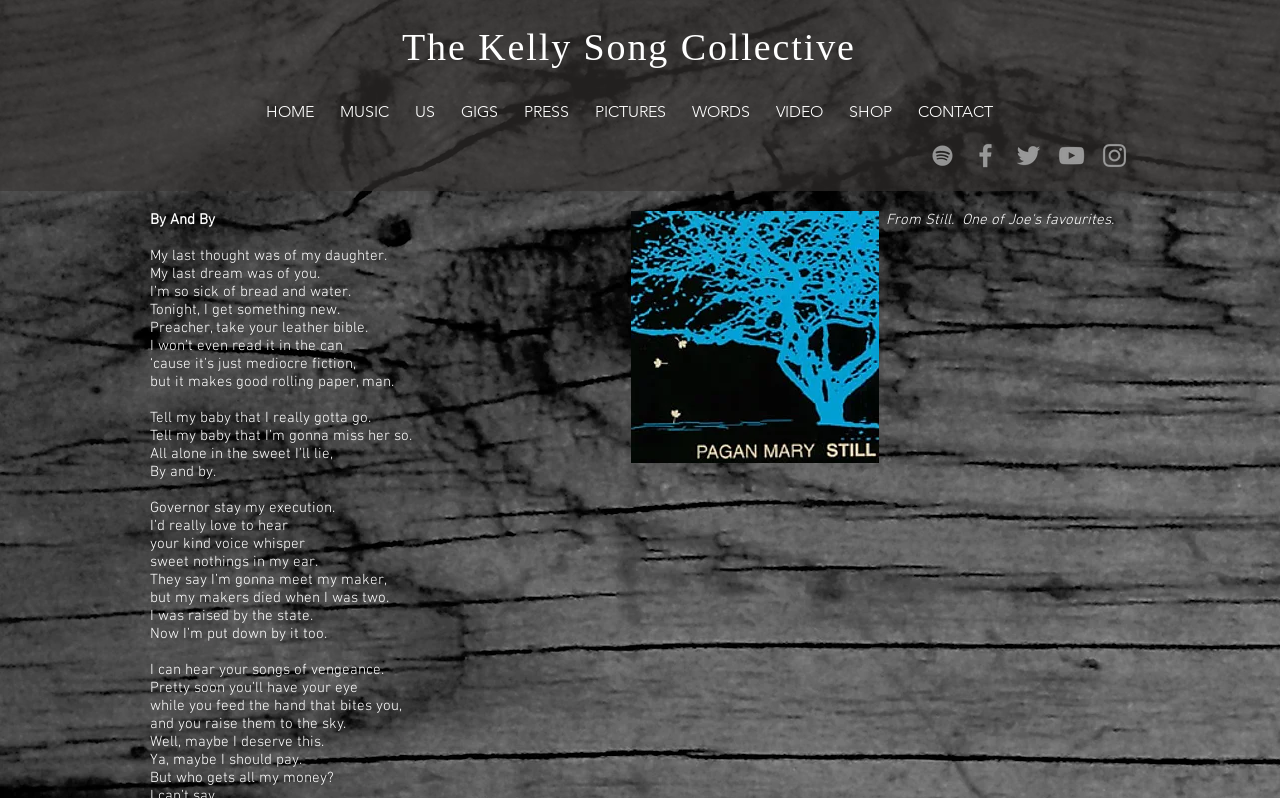Using the element description: "Monitor and Analyze DMARC Reports", determine the bounding box coordinates for the specified UI element. The coordinates should be four float numbers between 0 and 1, [left, top, right, bottom].

None